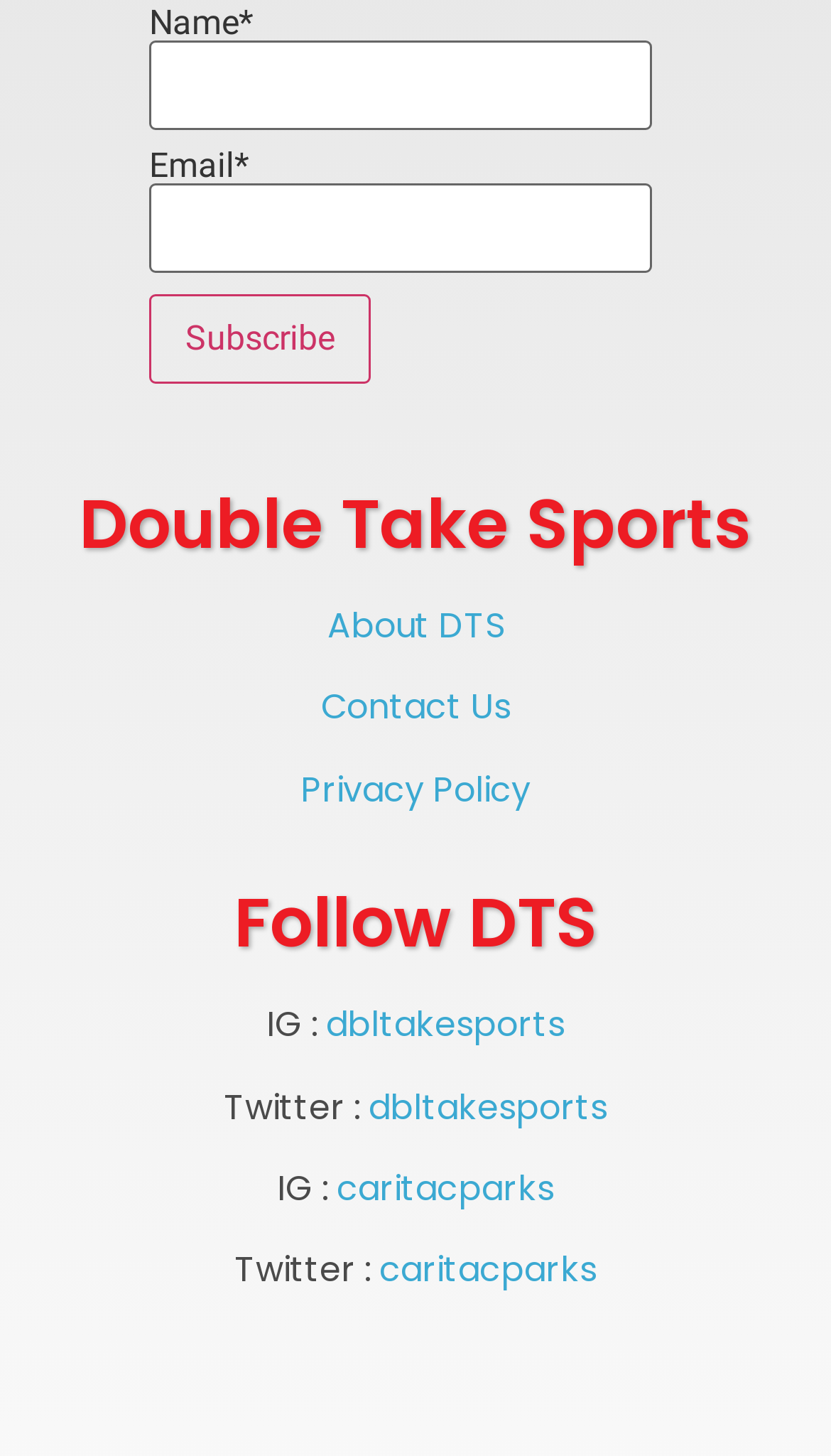Determine the bounding box coordinates of the clickable region to carry out the instruction: "Learn more about DTS".

[0.394, 0.413, 0.606, 0.447]